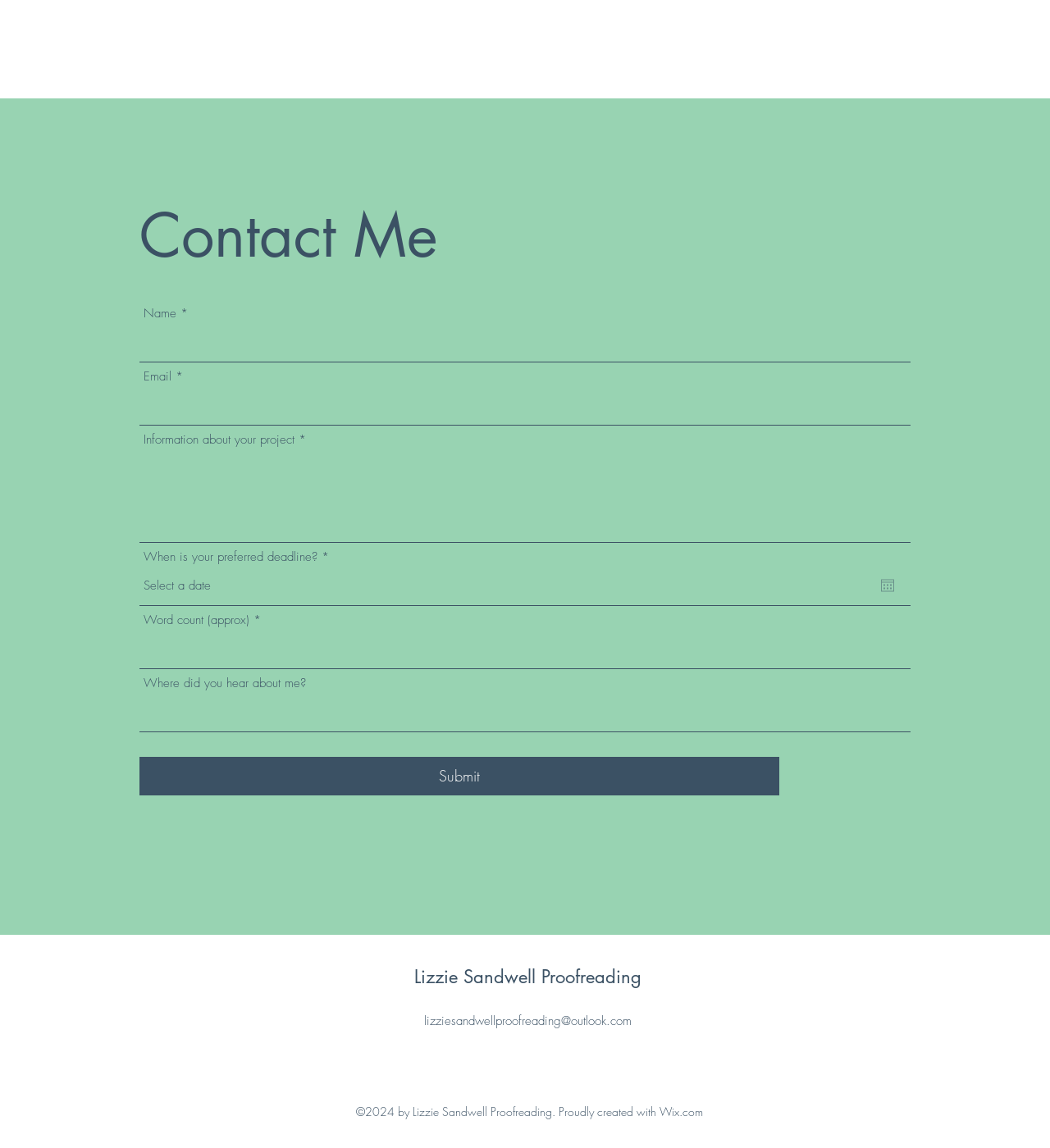Identify the bounding box coordinates of the area that should be clicked in order to complete the given instruction: "Enter your name". The bounding box coordinates should be four float numbers between 0 and 1, i.e., [left, top, right, bottom].

[0.133, 0.28, 0.867, 0.316]